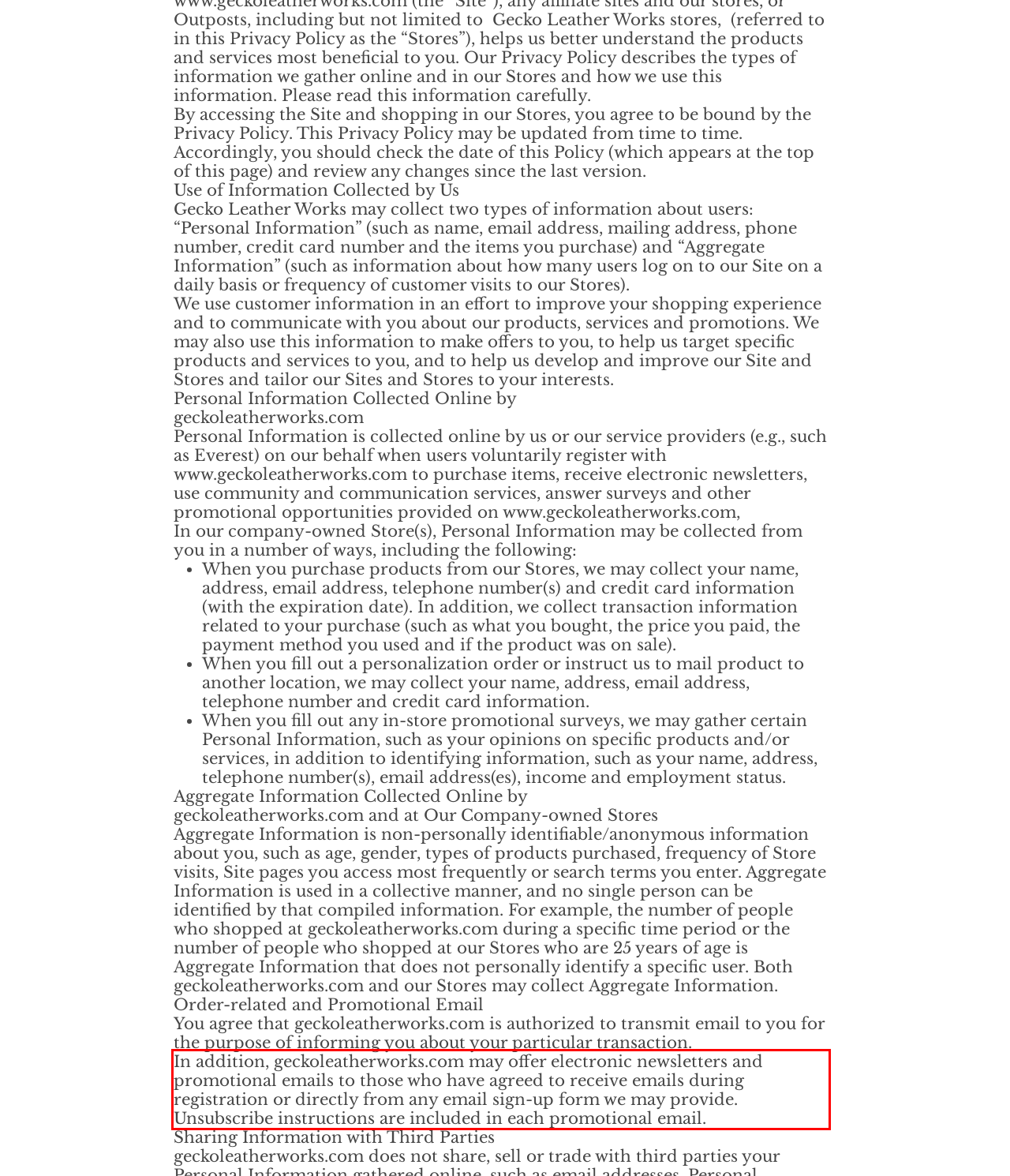You have a screenshot of a webpage with a red bounding box. Use OCR to generate the text contained within this red rectangle.

In addition, geckoleatherworks.com may offer electronic newsletters and promotional emails to those who have agreed to receive emails during registration or directly from any email sign-up form we may provide. Unsubscribe instructions are included in each promotional email.